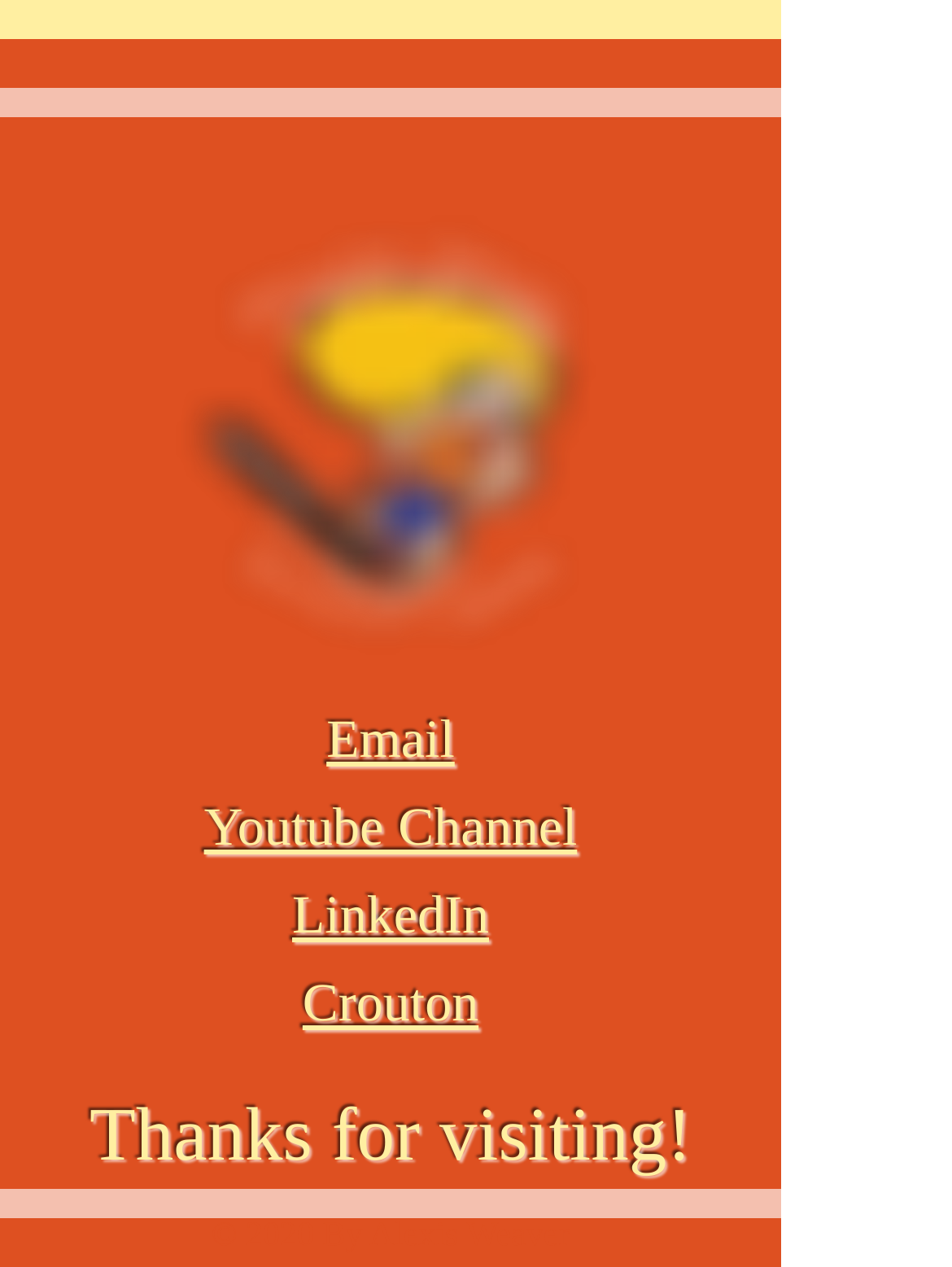Using floating point numbers between 0 and 1, provide the bounding box coordinates in the format (top-left x, top-left y, bottom-right x, bottom-right y). Locate the UI element described here: Youtube Channel

[0.214, 0.615, 0.606, 0.696]